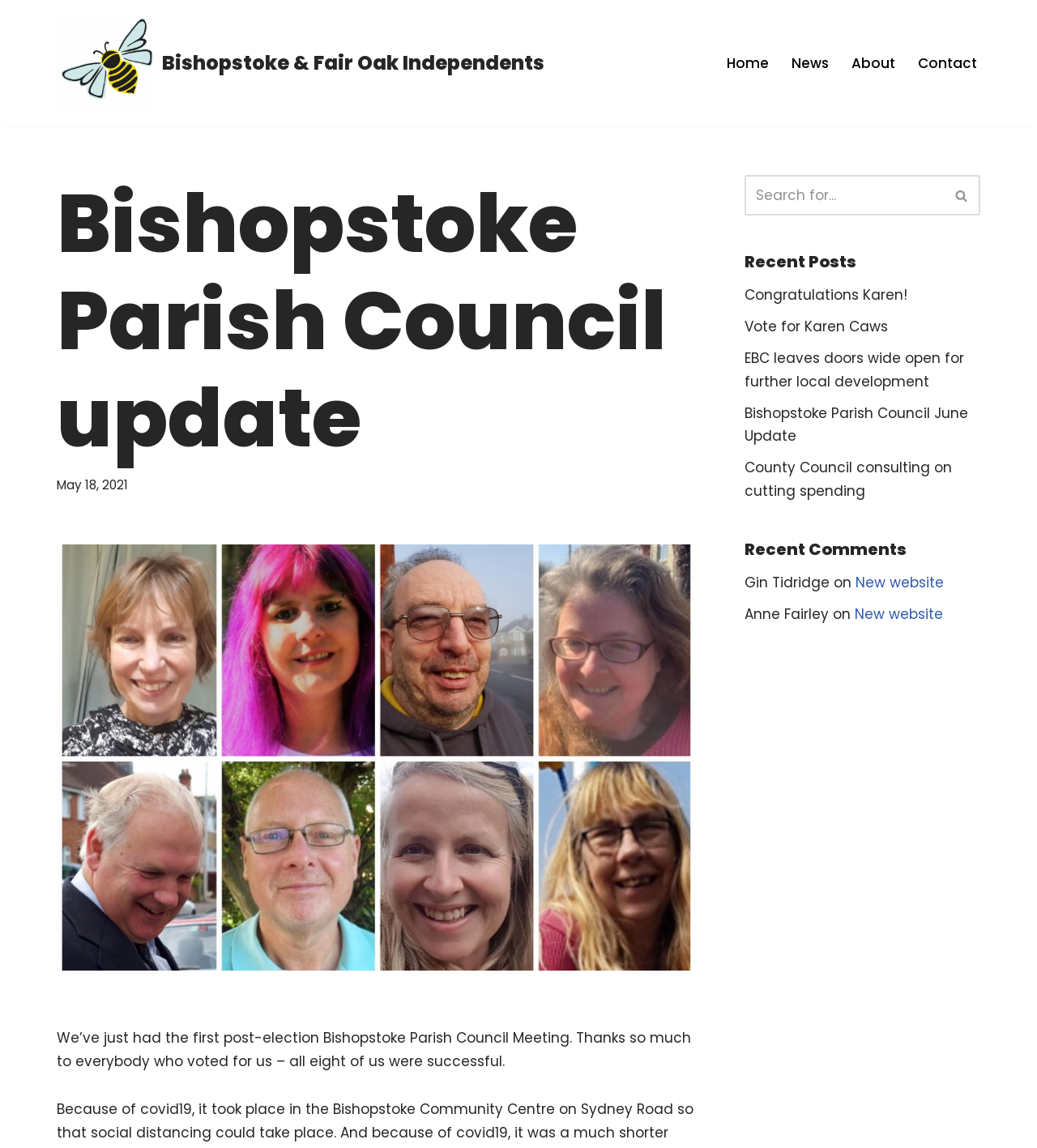Please extract the title of the webpage.

Bishopstoke Parish Council update